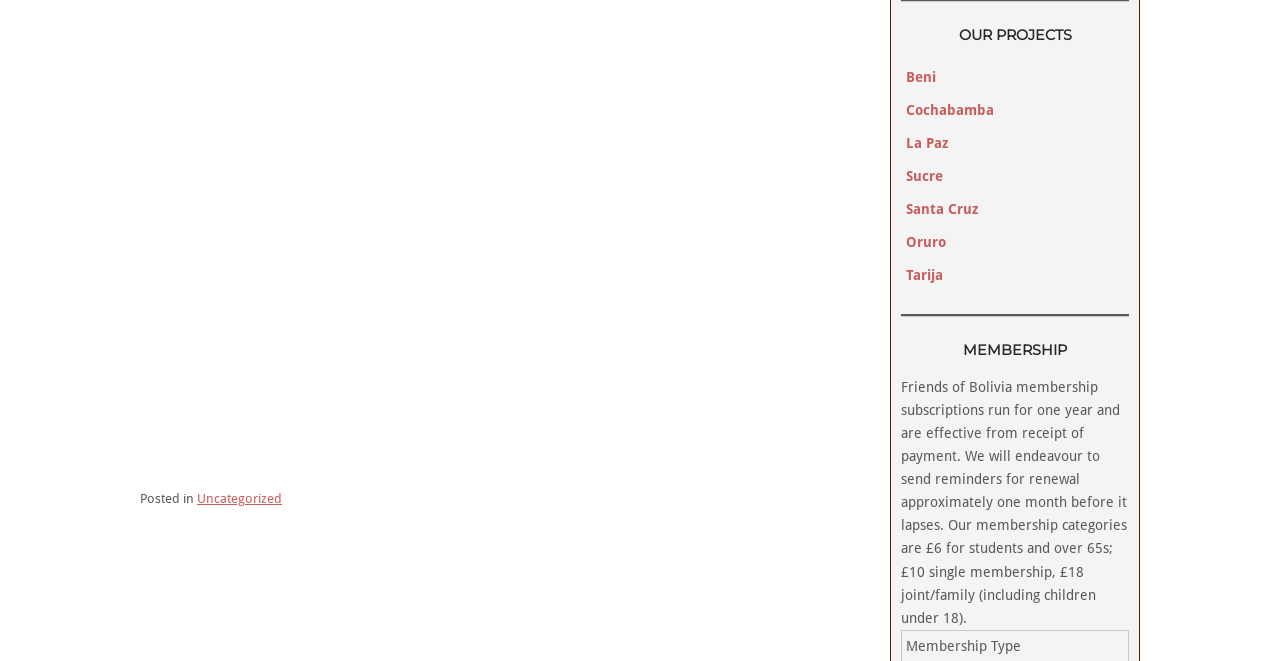Given the description of the UI element: "Santa Cruz", predict the bounding box coordinates in the form of [left, top, right, bottom], with each value being a float between 0 and 1.

[0.704, 0.293, 0.882, 0.343]